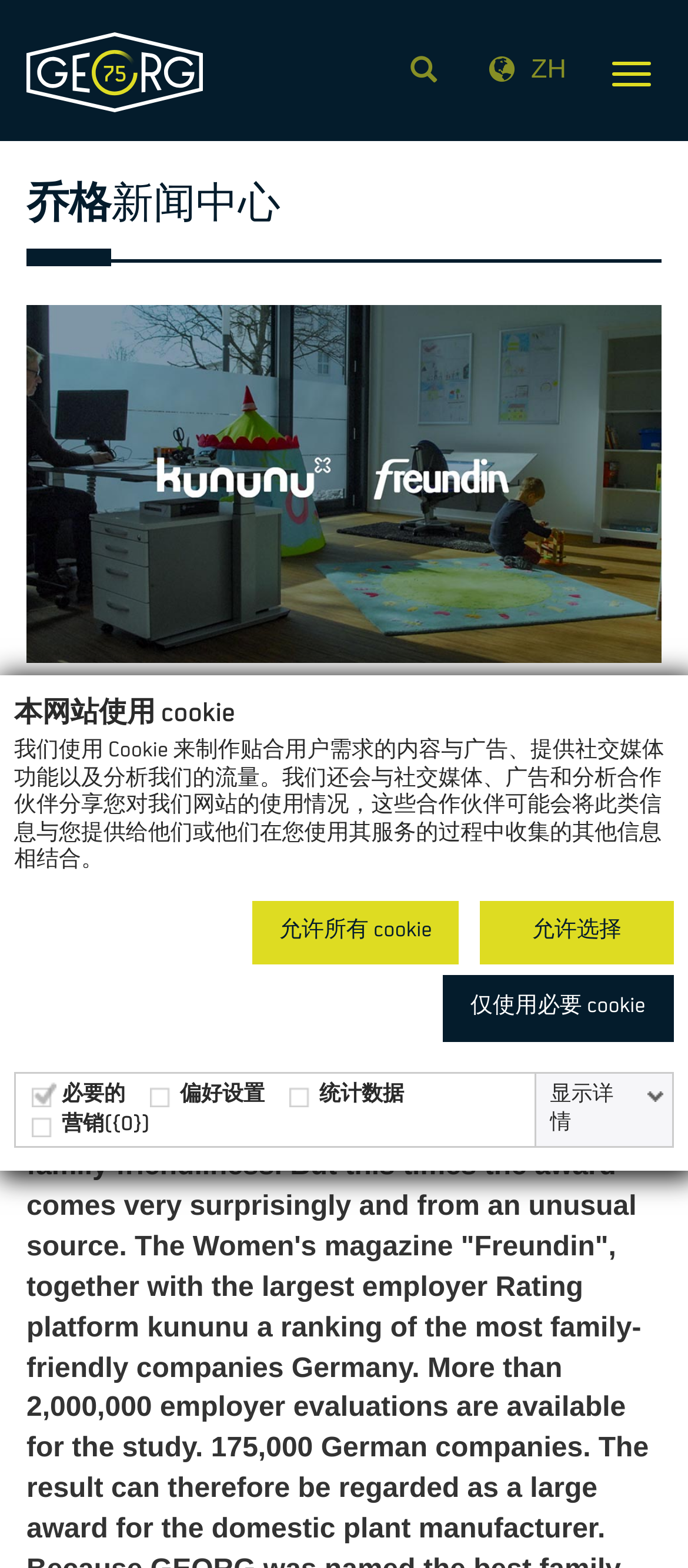Determine the bounding box for the UI element as described: "parent_node: 营销({0})". The coordinates should be represented as four float numbers between 0 and 1, formatted as [left, top, right, bottom].

[0.046, 0.713, 0.079, 0.727]